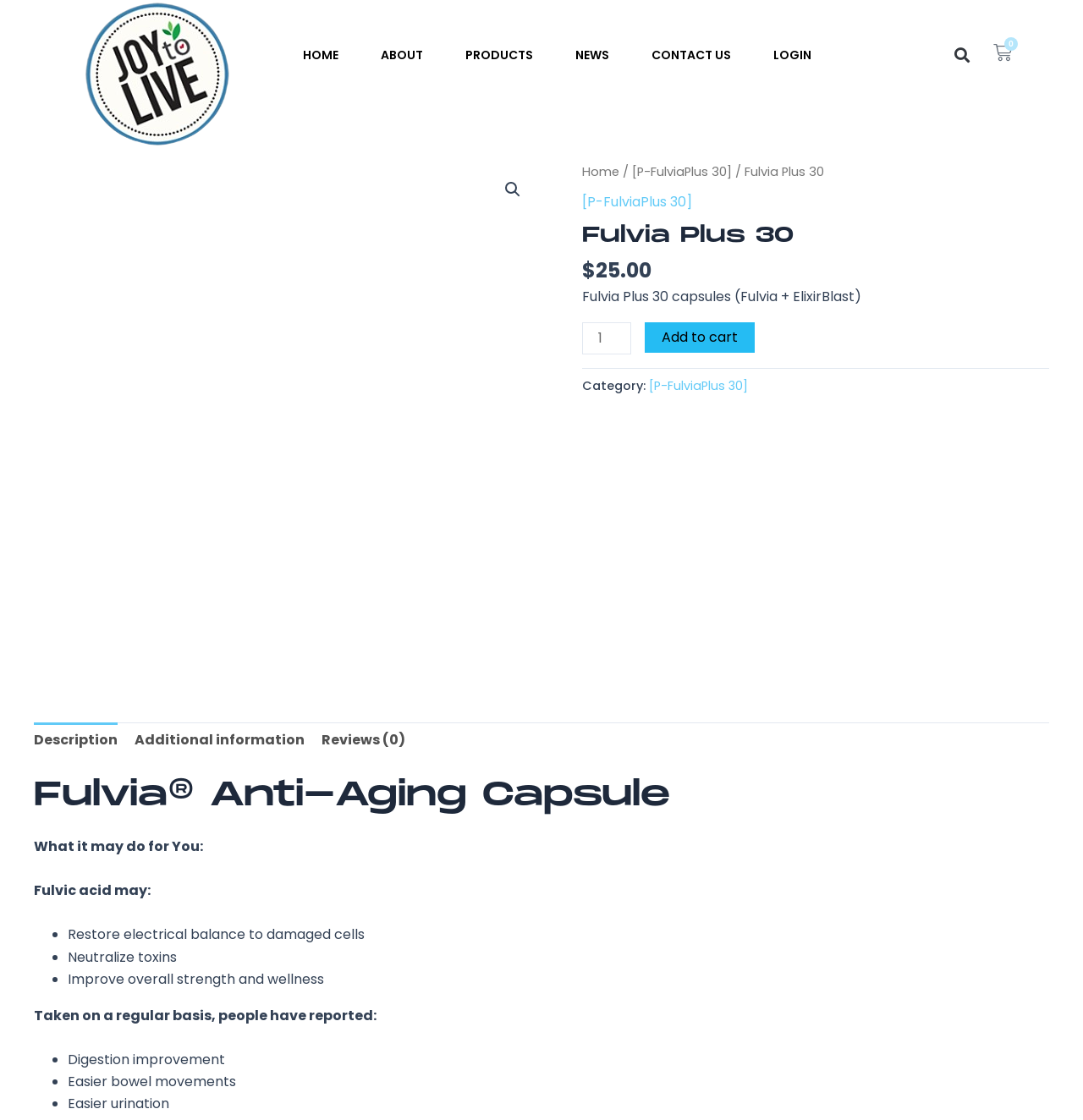Answer the question using only one word or a concise phrase: What is the category of the product?

FulviaPlus 30